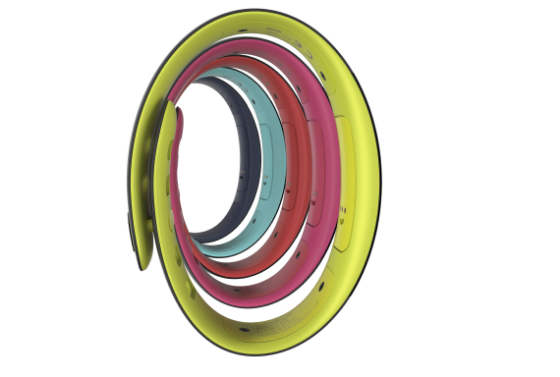What is the suggested use of the Colorband AF500?
Based on the image, give a one-word or short phrase answer.

Trendy accessory for diverse occasions